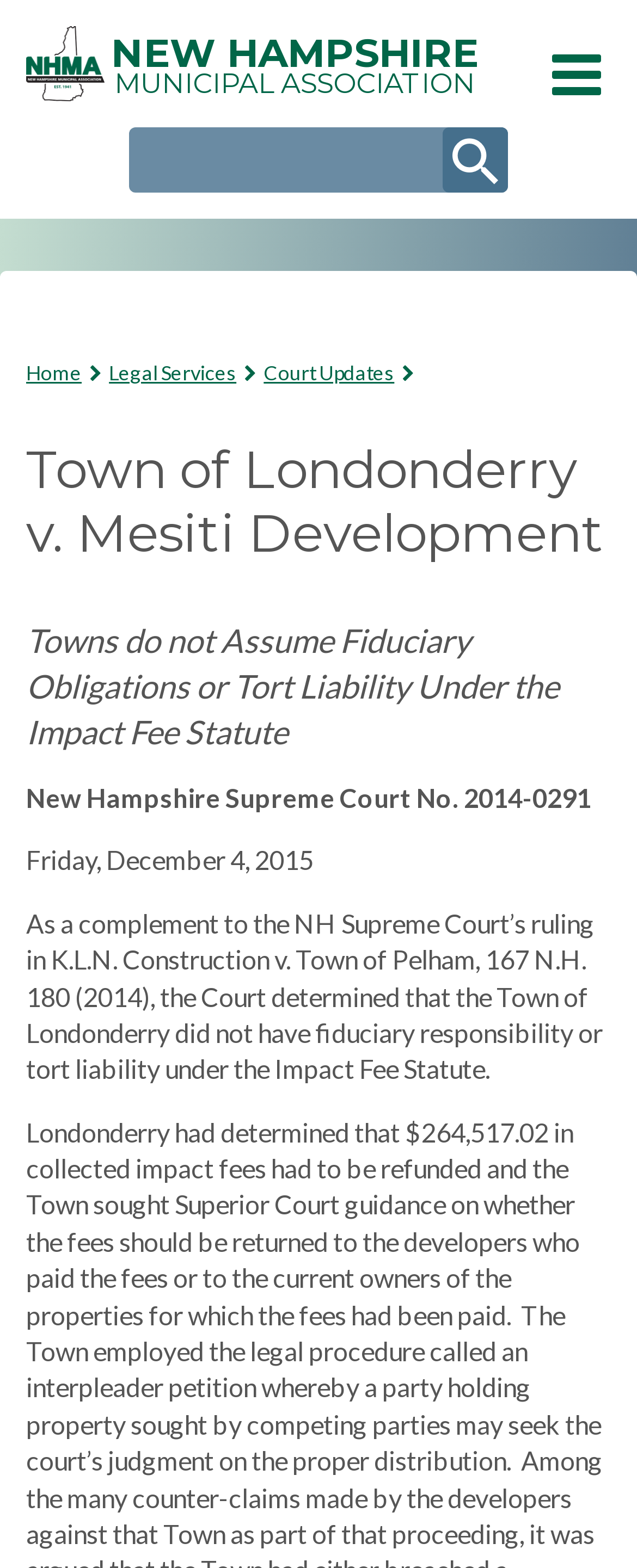Respond to the question below with a single word or phrase:
What is the name of the court case?

Town of Londonderry v. Mesiti Development